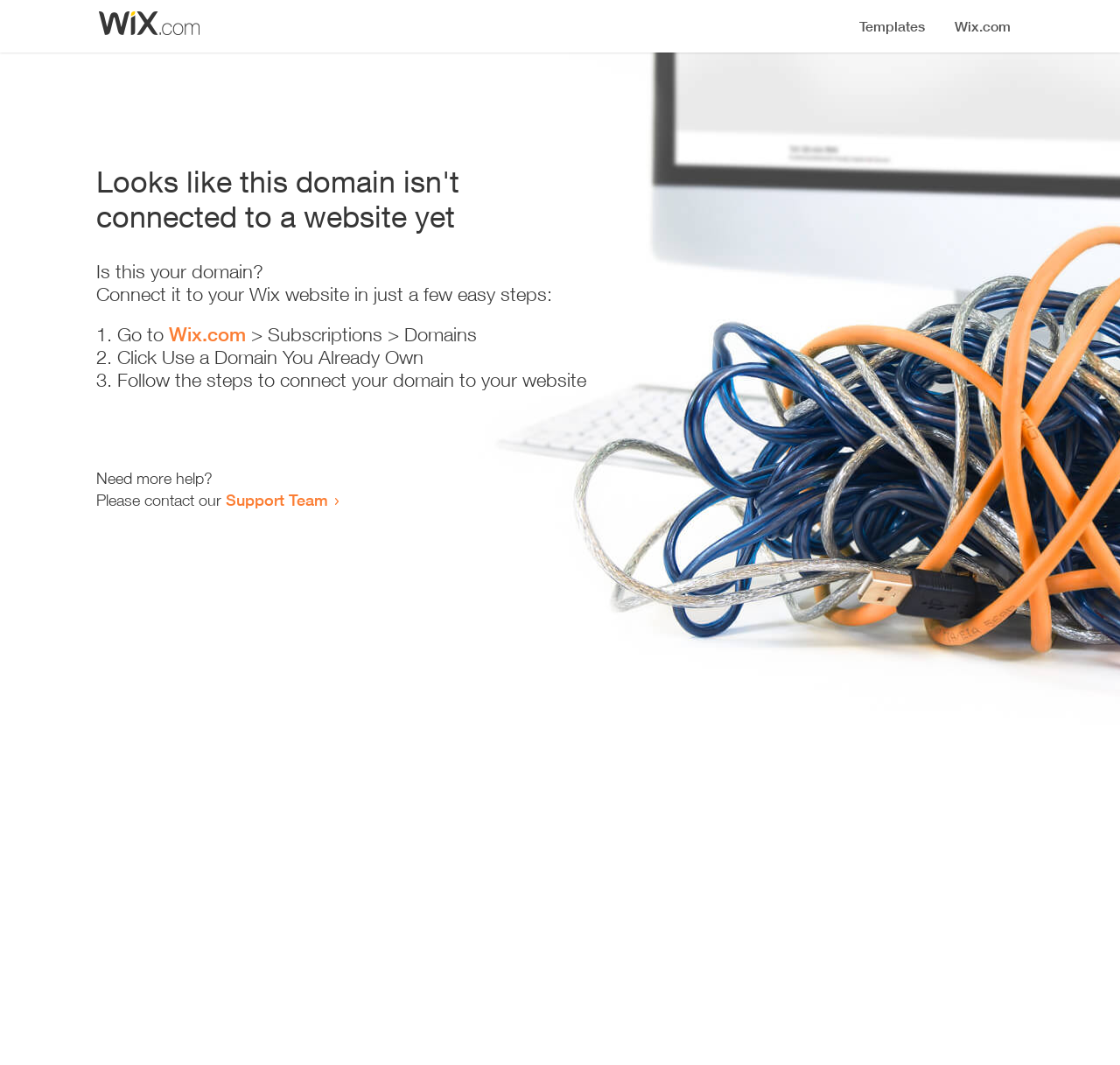Please provide a detailed answer to the question below by examining the image:
Is this webpage related to Wix?

The webpage provides links to 'Wix.com' and mentions 'Wix website' in the instructions, indicating that the webpage is related to Wix.